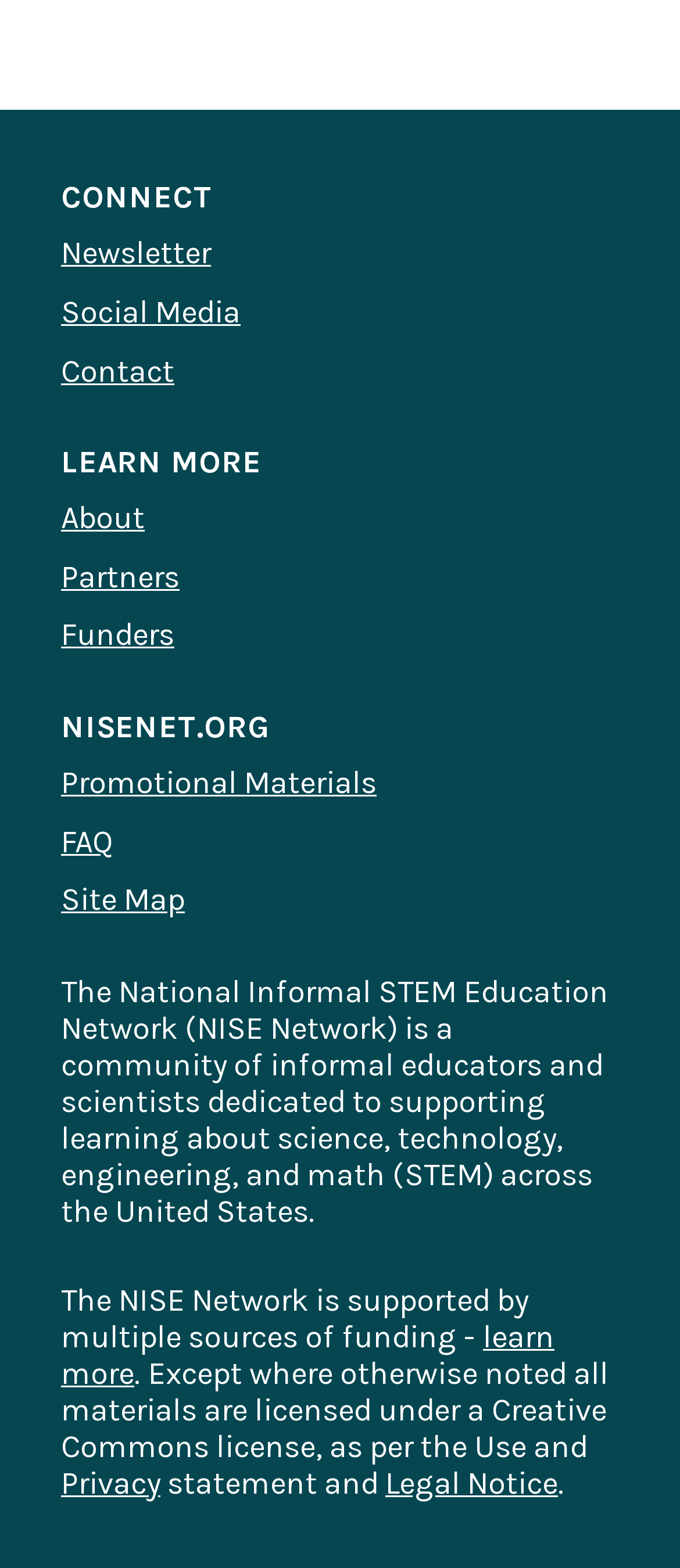How many links are there in the 'CONNECT' section?
Using the visual information, answer the question in a single word or phrase.

3